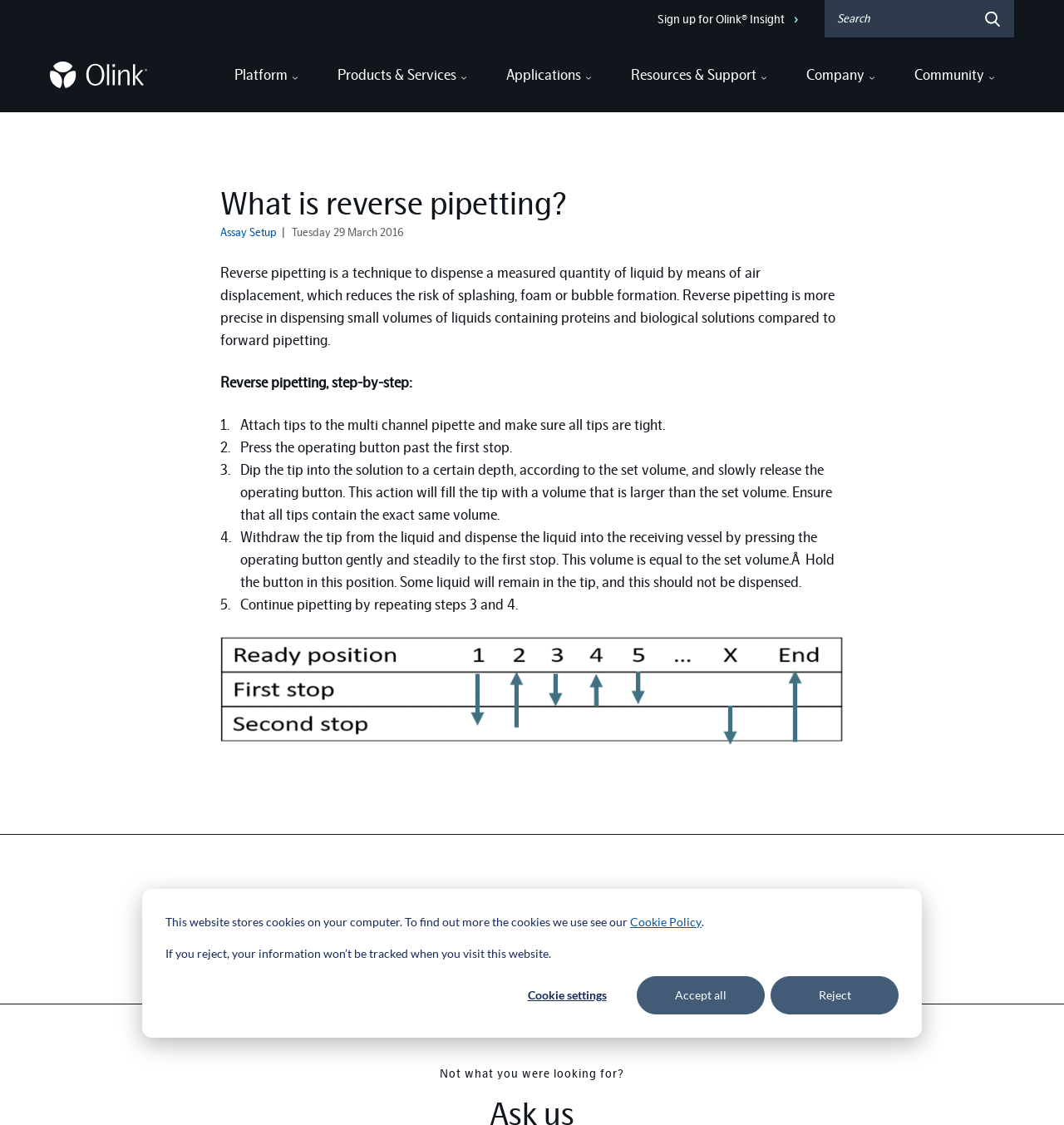Determine the webpage's heading and output its text content.

What is reverse pipetting?